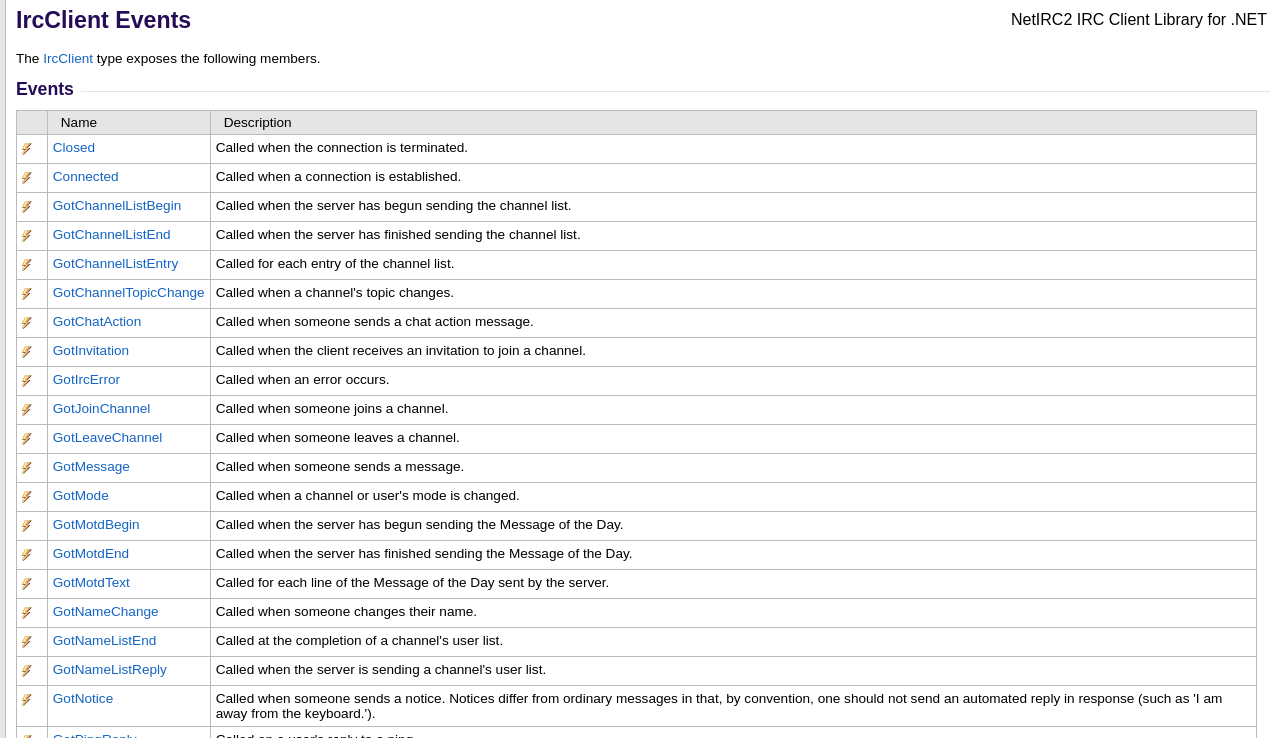Provide a brief response in the form of a single word or phrase:
What is the purpose of the GotChannelListBegin event?

Called when the server has begun sending the channel list